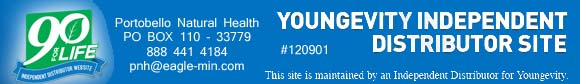Generate an elaborate caption that covers all aspects of the image.

The image features a visually striking banner designed for a Youngevity Independent Distributor site, prominently displaying the "90 for Life" logo in green, which emphasizes health and wellness. The top section includes the name "Portobello Natural Health," along with an address that reads "PO BOX 110 - 33779," and contact information featuring a toll-free number "888 441 4184" and an email address "pnh@eagle-min.com." The central text boldly states "YOUNGEVITY INDEPENDENT DISTRIBUTOR SITE" alongside the identification number "#120901," ensuring clear identification as a distributor for Youngevity products. The overall color scheme of blue and white enhances the professional appearance, inviting visitors to explore health-related offerings further. The banner communicates a commitment to health and wellness, showcasing the site's role in distributing Youngevity's health solutions.